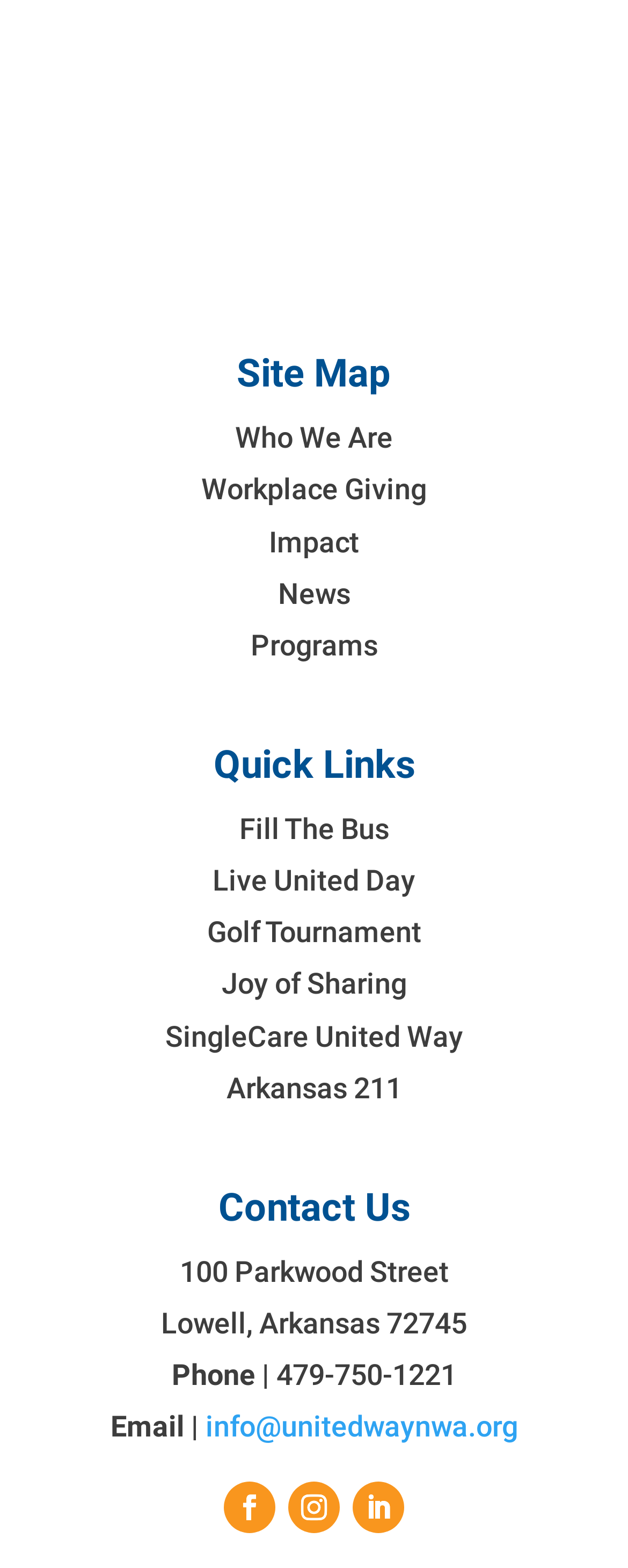Determine the bounding box coordinates of the clickable element necessary to fulfill the instruction: "Go to News". Provide the coordinates as four float numbers within the 0 to 1 range, i.e., [left, top, right, bottom].

[0.442, 0.367, 0.558, 0.389]